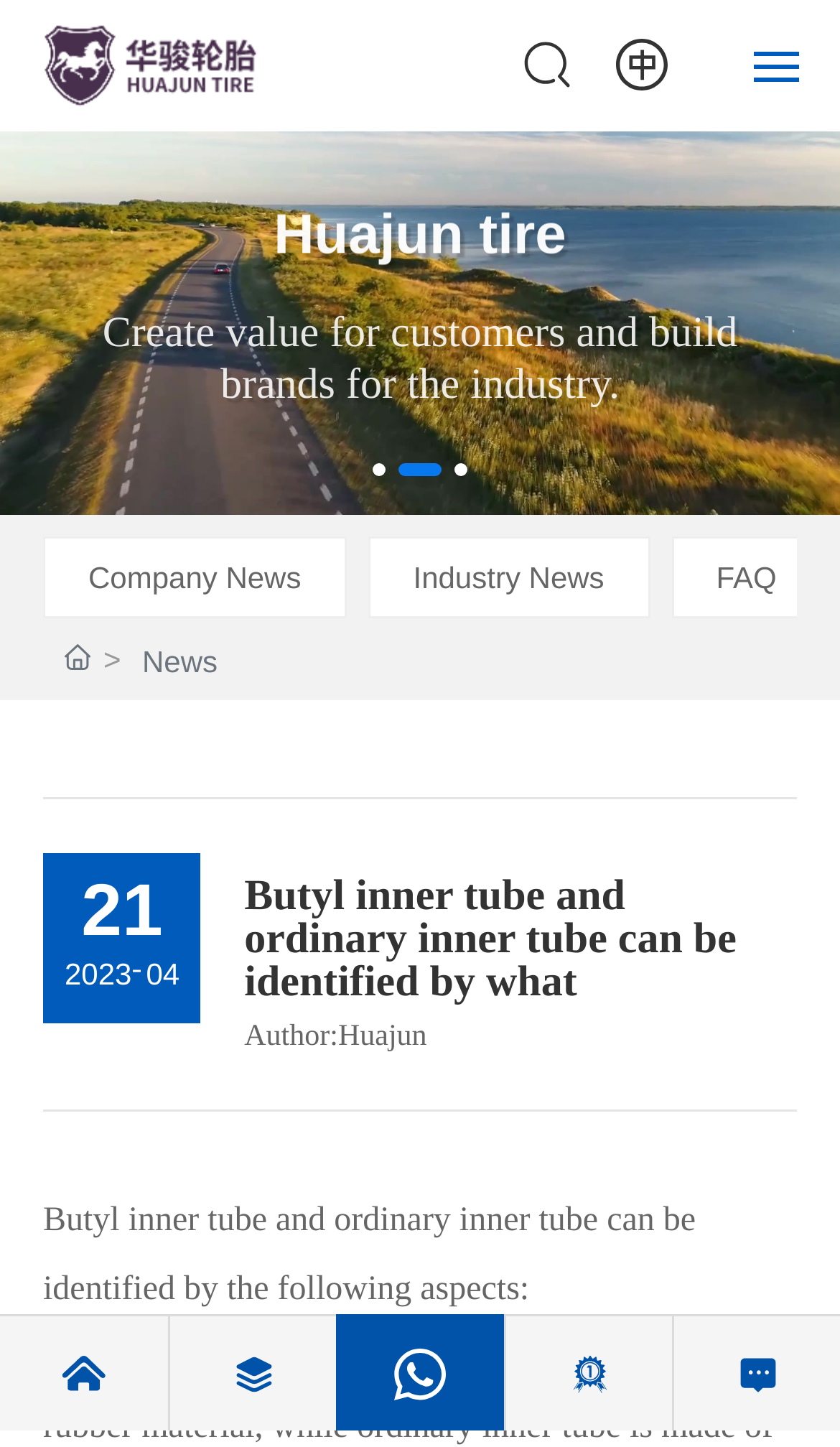How many news links are there?
Provide a fully detailed and comprehensive answer to the question.

There are three news links 'Company News', 'Industry News', and 'News' which are likely related to the company or industry news.